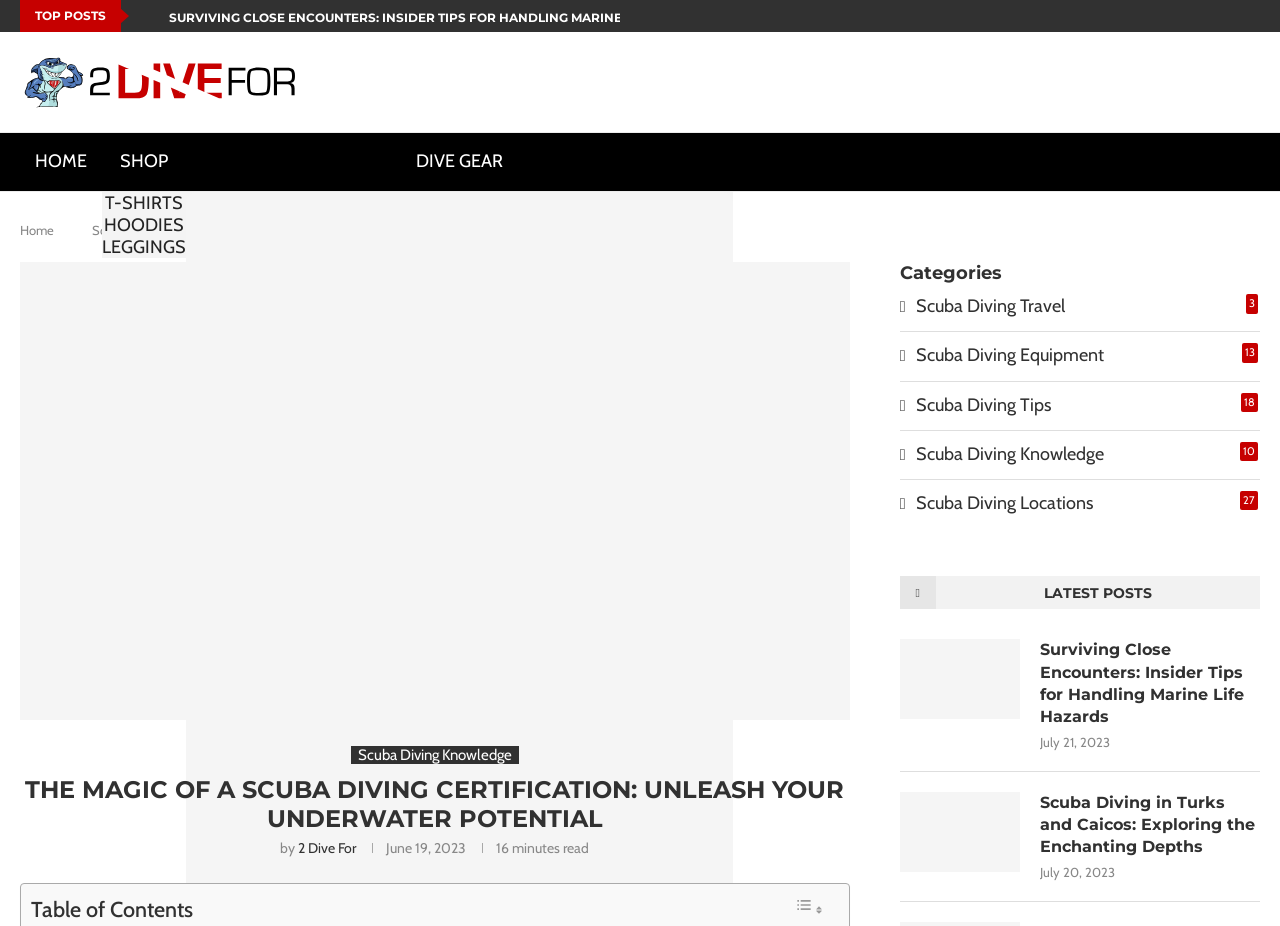Please determine the bounding box coordinates of the area that needs to be clicked to complete this task: 'Toggle the table of contents'. The coordinates must be four float numbers between 0 and 1, formatted as [left, top, right, bottom].

[0.616, 0.965, 0.647, 0.994]